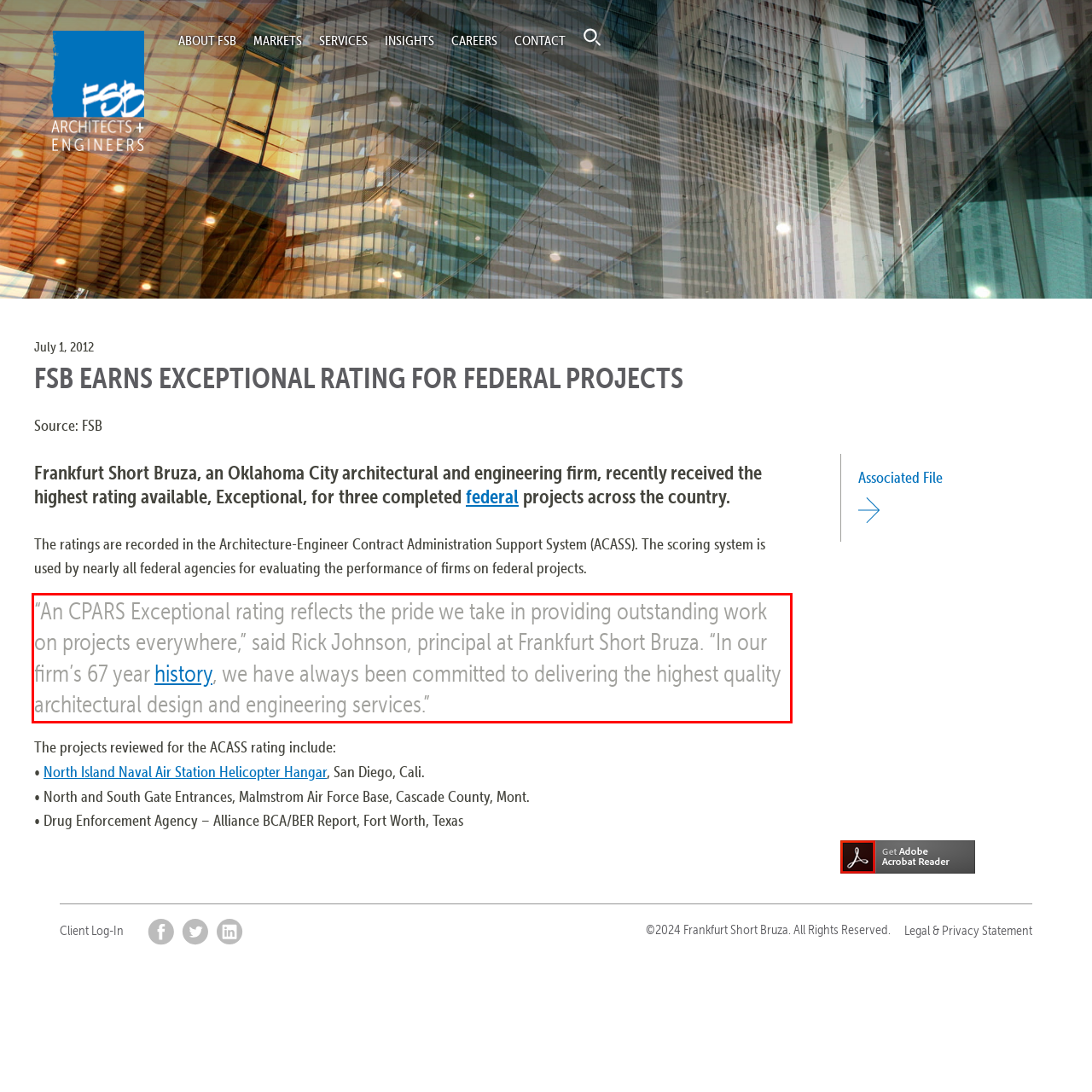Analyze the red bounding box in the provided webpage screenshot and generate the text content contained within.

“An CPARS Exceptional rating reflects the pride we take in providing outstanding work on projects everywhere,” said Rick Johnson, principal at Frankfurt Short Bruza. “In our firm’s 67 year history, we have always been committed to delivering the highest quality architectural design and engineering services.”